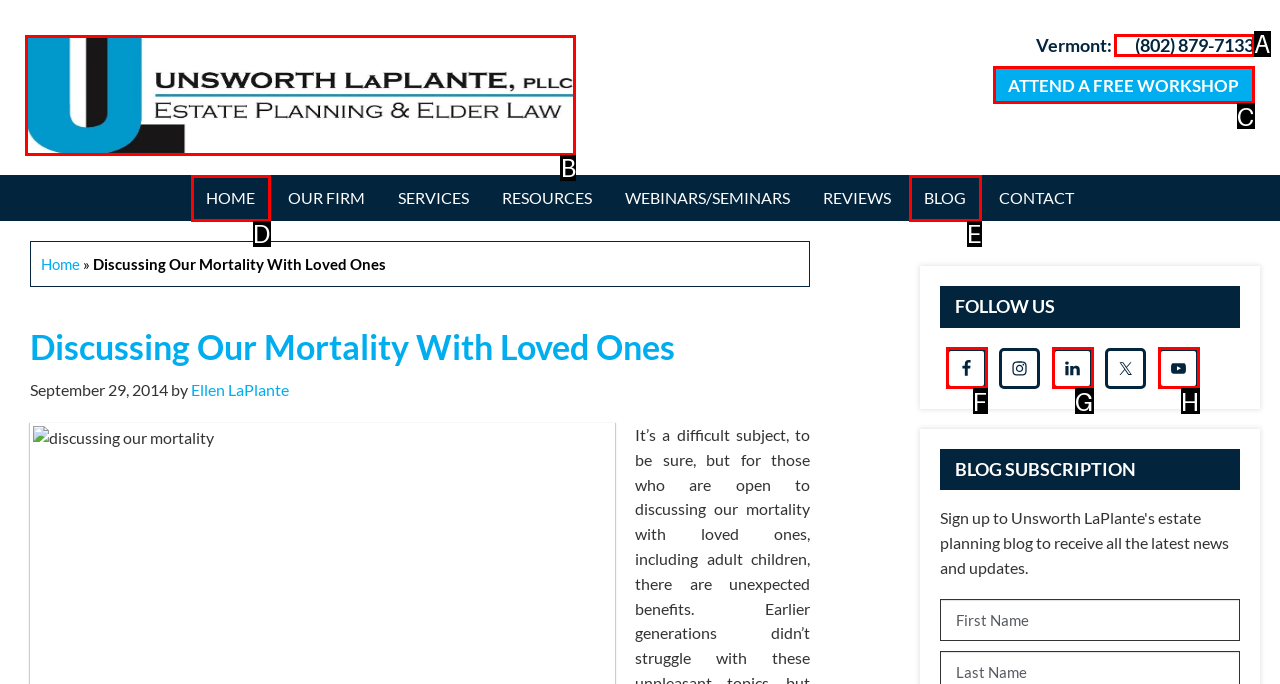Indicate the letter of the UI element that should be clicked to accomplish the task: Call the phone number. Answer with the letter only.

A